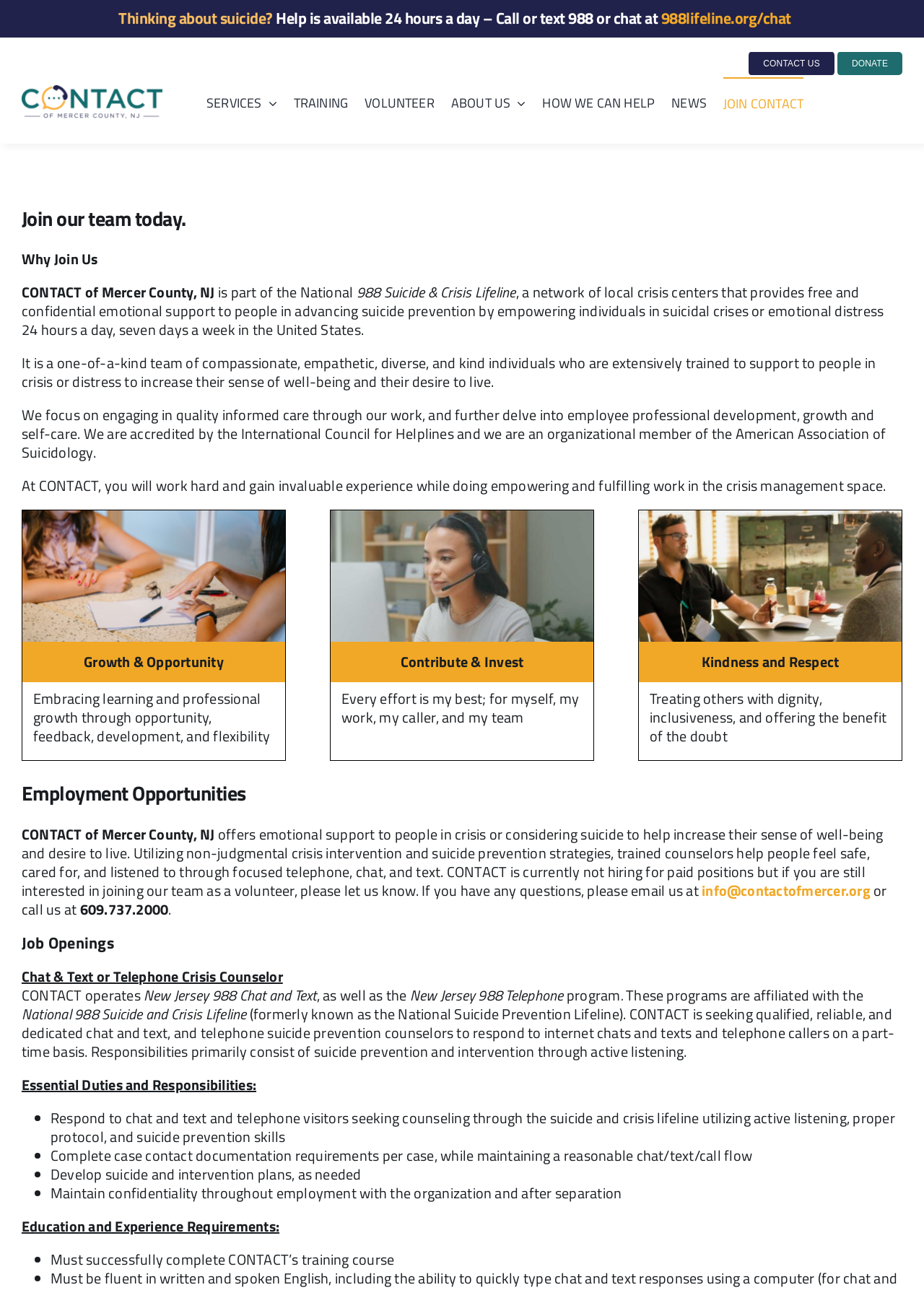Please find the bounding box for the UI component described as follows: "About Us".

[0.488, 0.06, 0.569, 0.1]